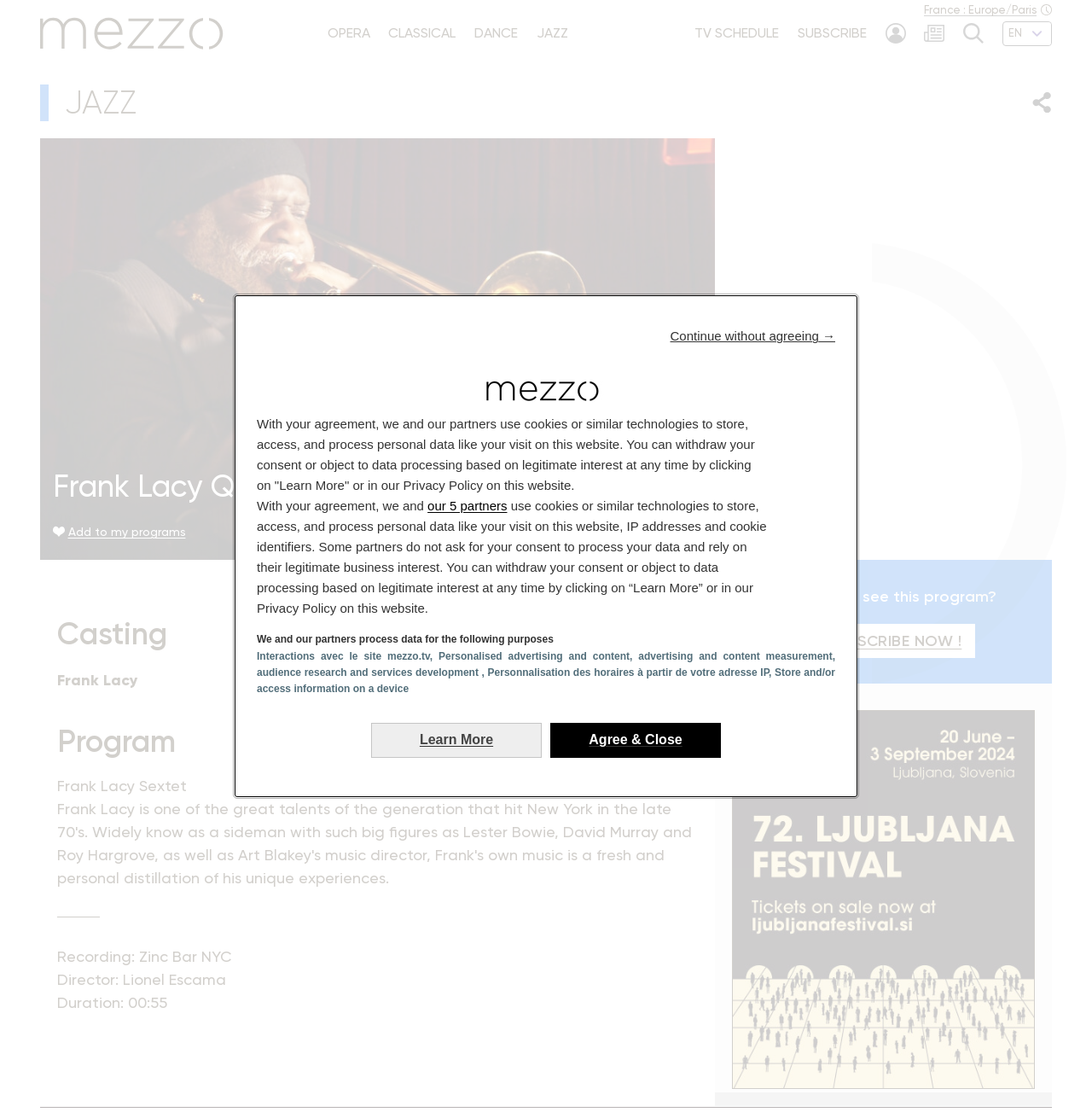Please give a one-word or short phrase response to the following question: 
What type of music is featured on this webpage?

Jazz